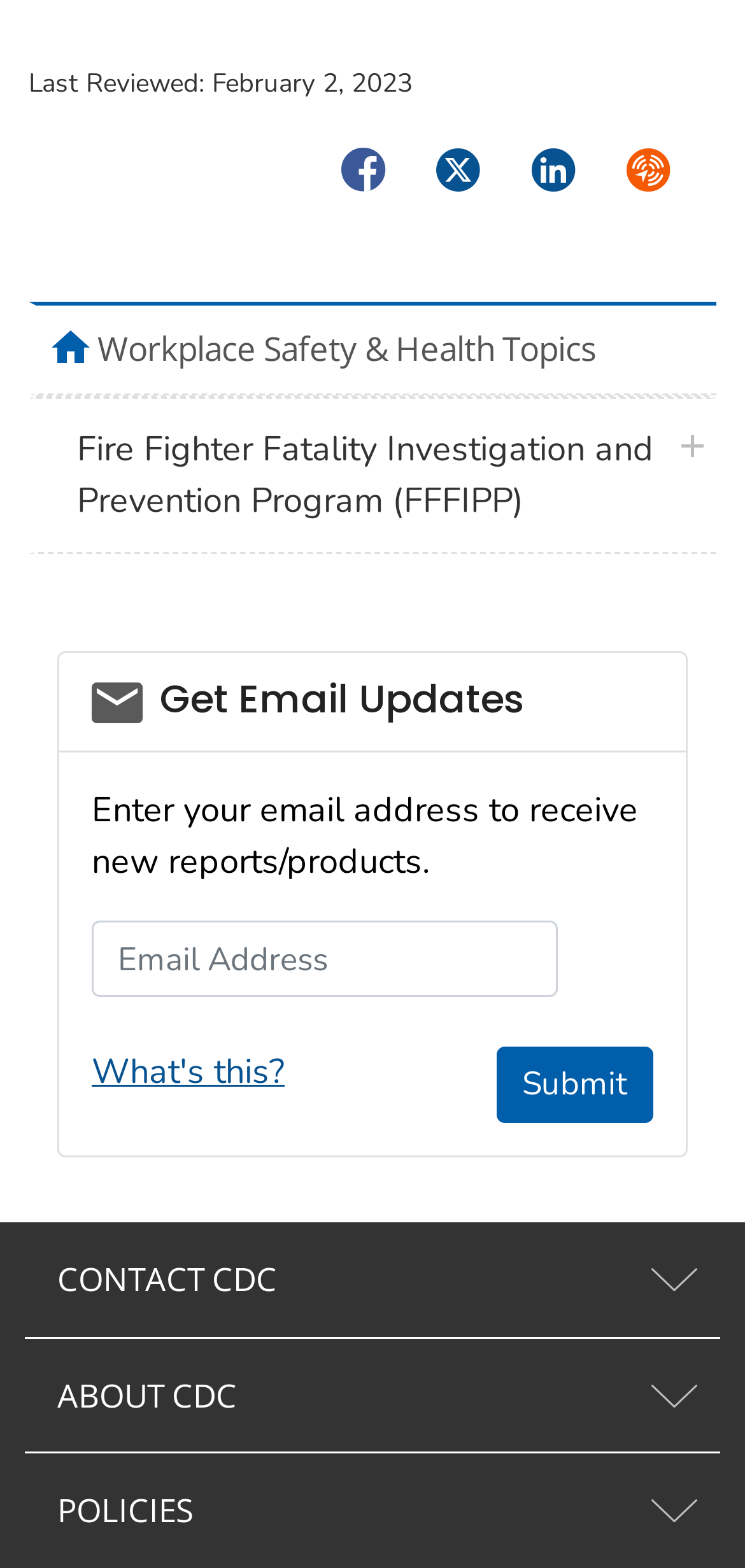Pinpoint the bounding box coordinates of the clickable area needed to execute the instruction: "Enter email address". The coordinates should be specified as four float numbers between 0 and 1, i.e., [left, top, right, bottom].

[0.123, 0.587, 0.747, 0.636]